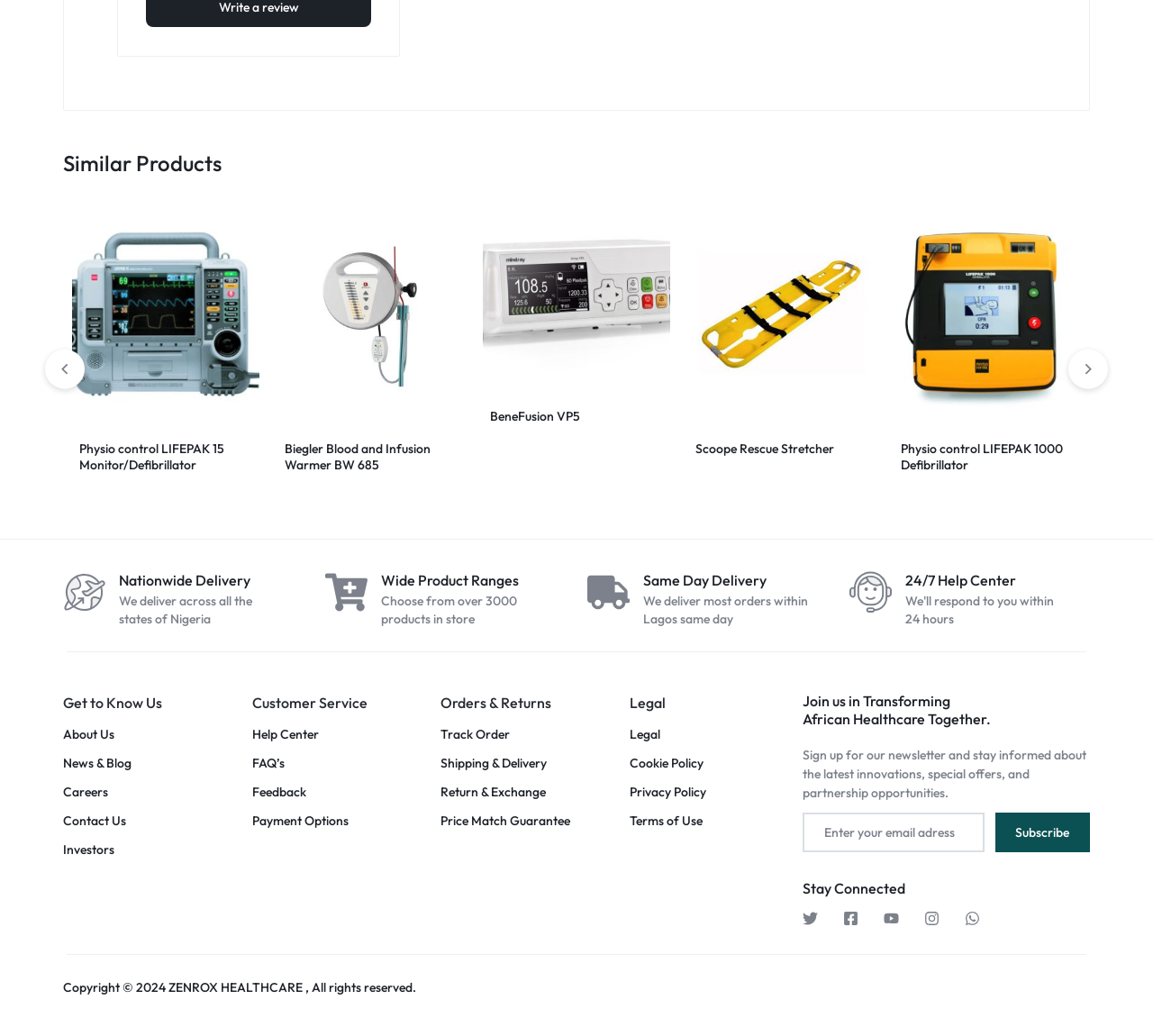Provide the bounding box coordinates of the section that needs to be clicked to accomplish the following instruction: "Enter email address in the newsletter subscription field."

[0.696, 0.785, 0.854, 0.823]